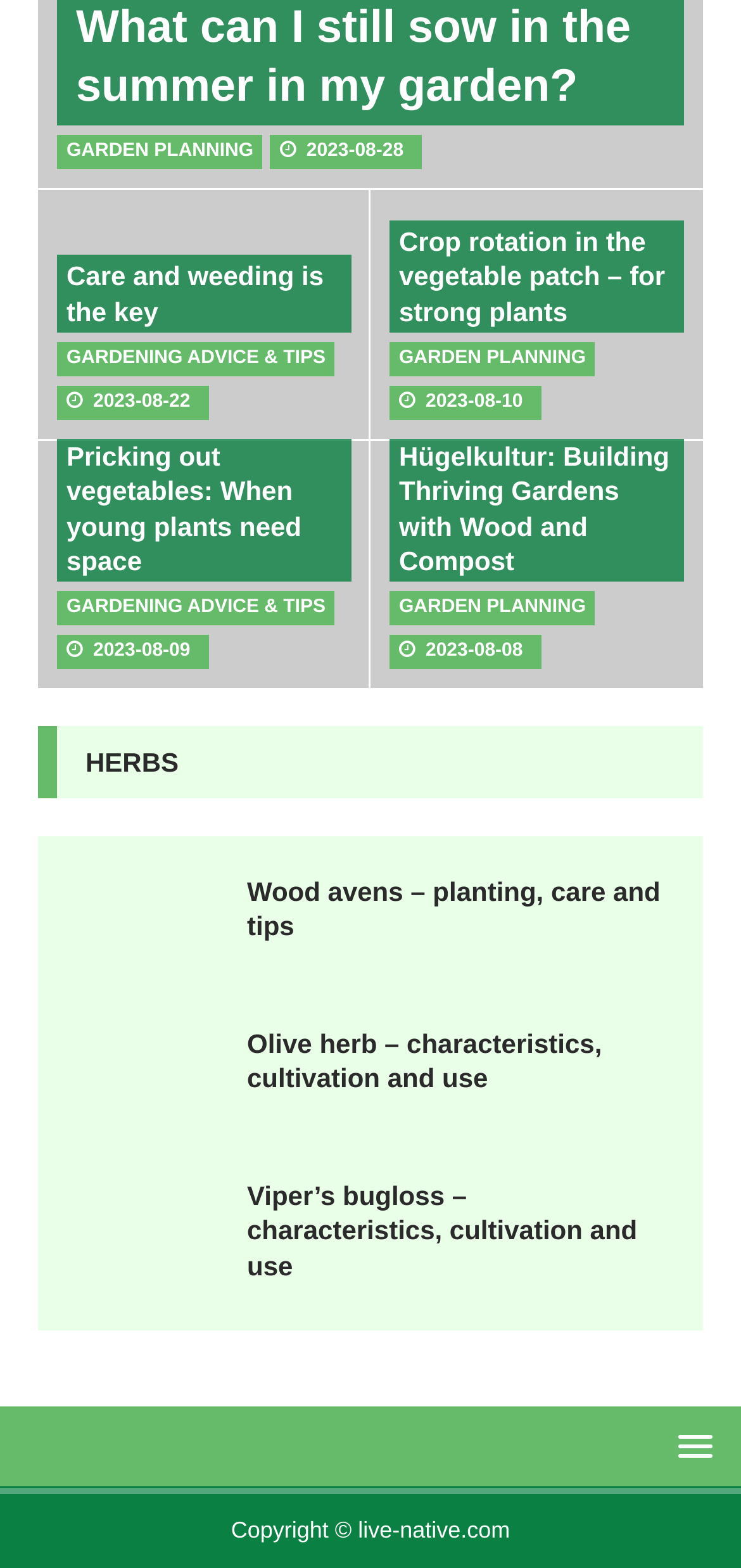Please specify the bounding box coordinates of the clickable region to carry out the following instruction: "View the image 'young tomatoe plants'". The coordinates should be four float numbers between 0 and 1, in the format [left, top, right, bottom].

[0.051, 0.28, 0.5, 0.439]